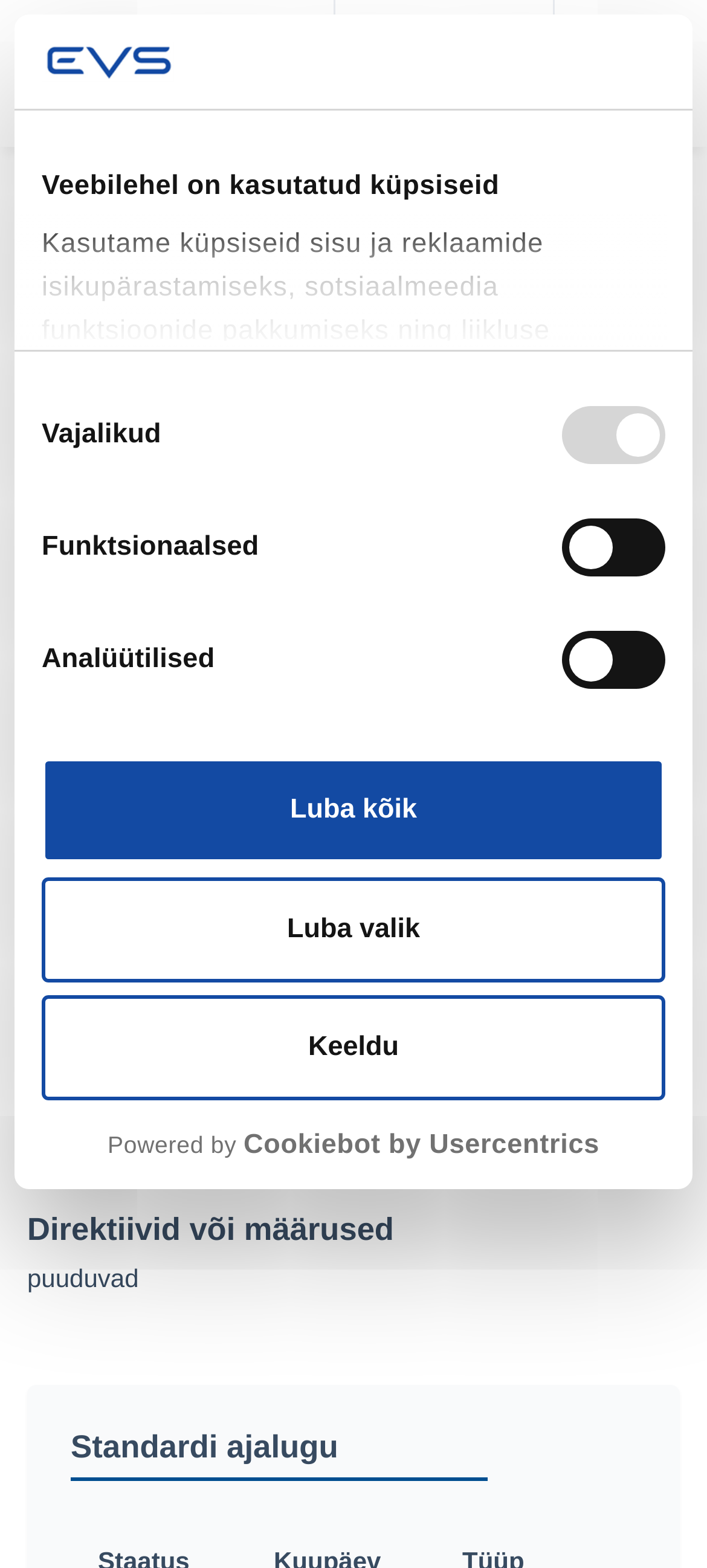Locate the bounding box coordinates of the UI element described by: "87.040 Värvid ja lakid". The bounding box coordinates should consist of four float numbers between 0 and 1, i.e., [left, top, right, bottom].

[0.038, 0.701, 0.962, 0.731]